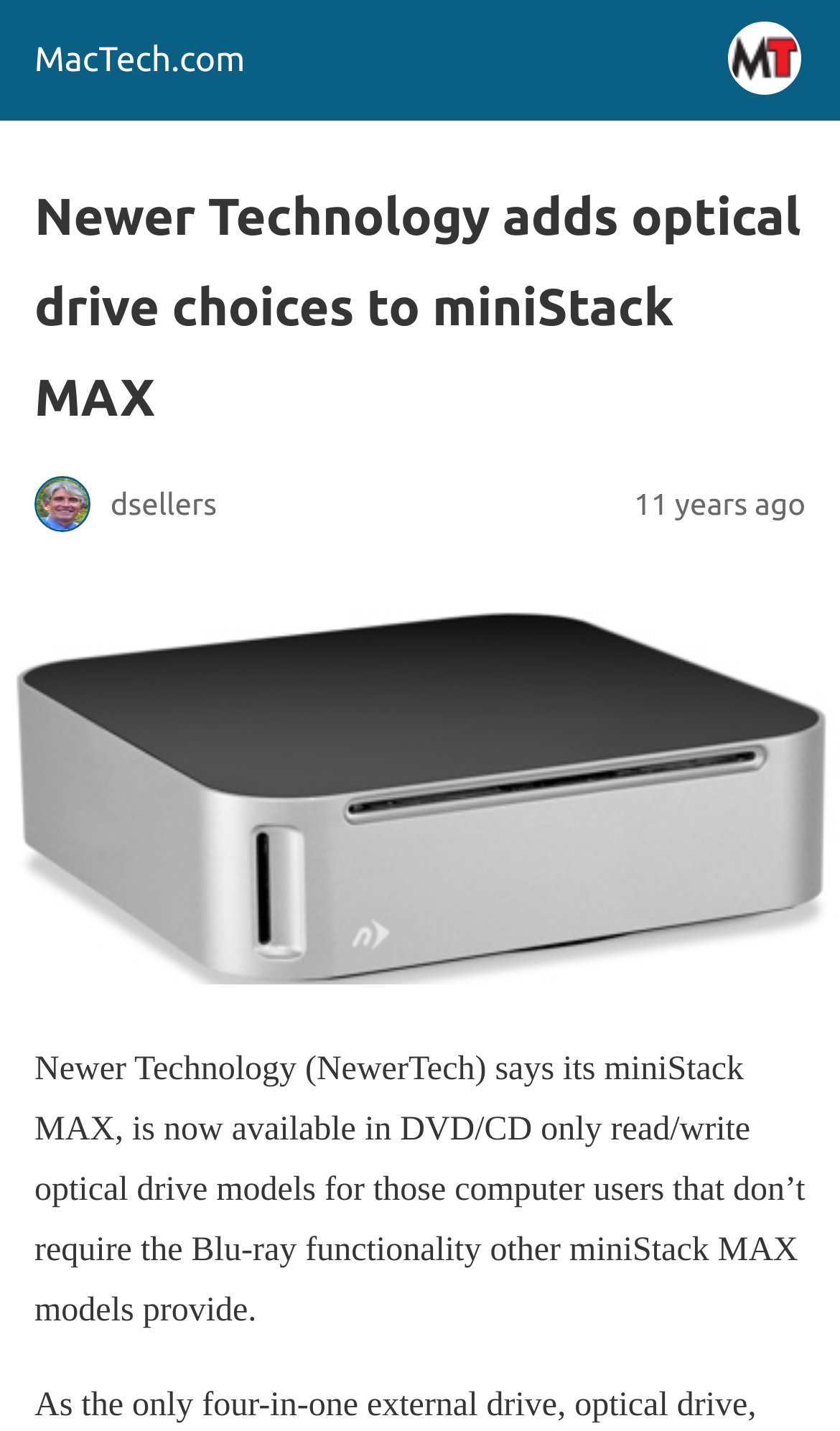Provide a brief response to the question below using one word or phrase:
What is the name of the product?

miniStack MAX